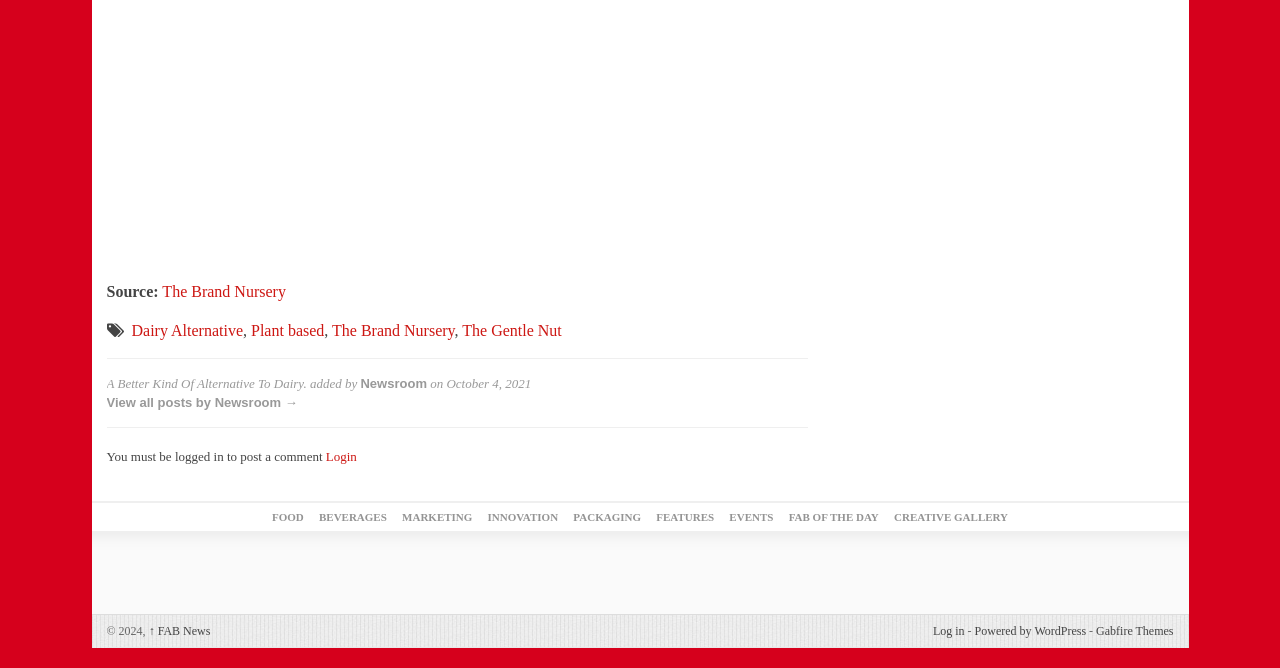Who is the author of the article?
Using the details shown in the screenshot, provide a comprehensive answer to the question.

The author of the article is 'Newsroom' which is a link on the webpage, indicating that the article is written by the Newsroom team.